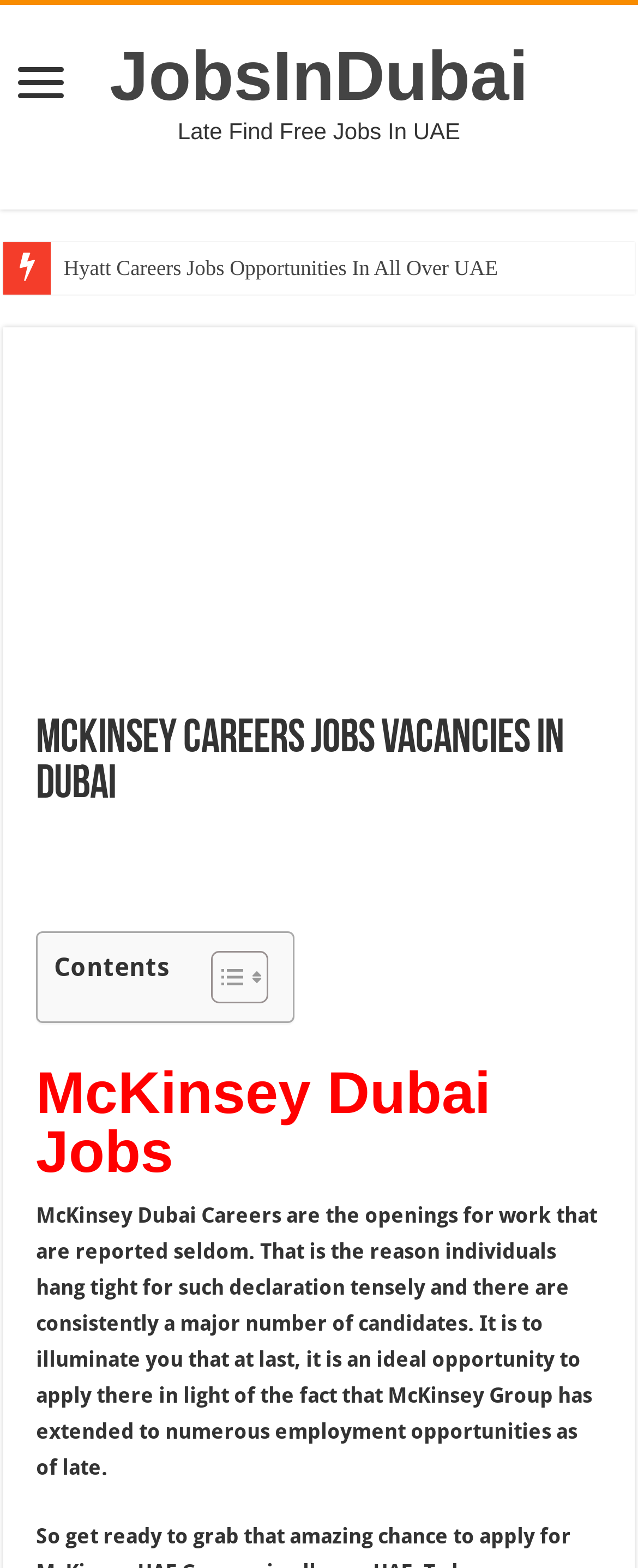Locate the headline of the webpage and generate its content.

McKinsey Careers Jobs Vacancies In Dubai